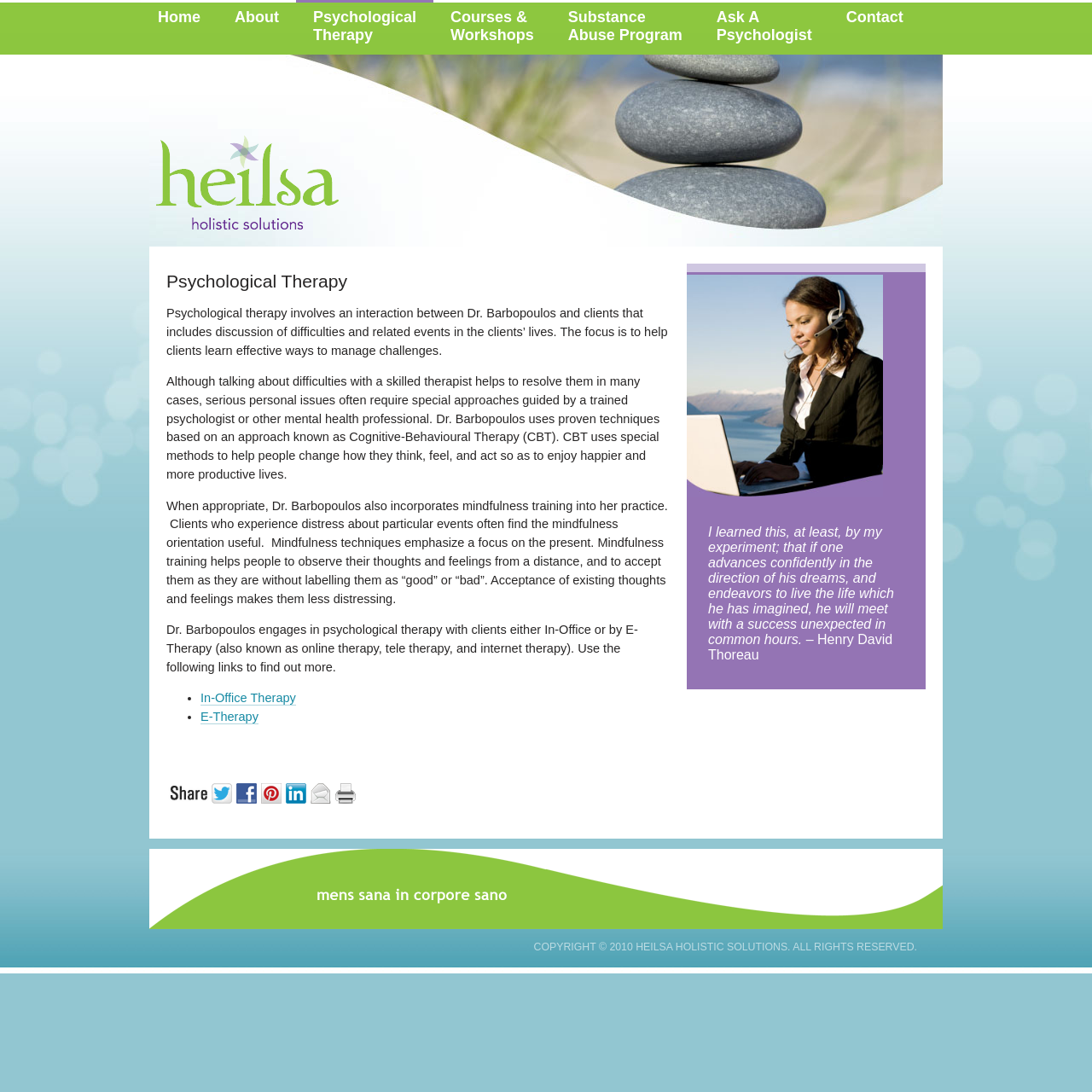What is the copyright year of the webpage?
Please interpret the details in the image and answer the question thoroughly.

I found the answer by looking at the bottom of the webpage, where the copyright information is displayed. The text 'COPYRIGHT © 2010 HEILSA HOLISTIC SOLUTIONS. ALL RIGHTS RESERVED.' clearly indicates the copyright year.